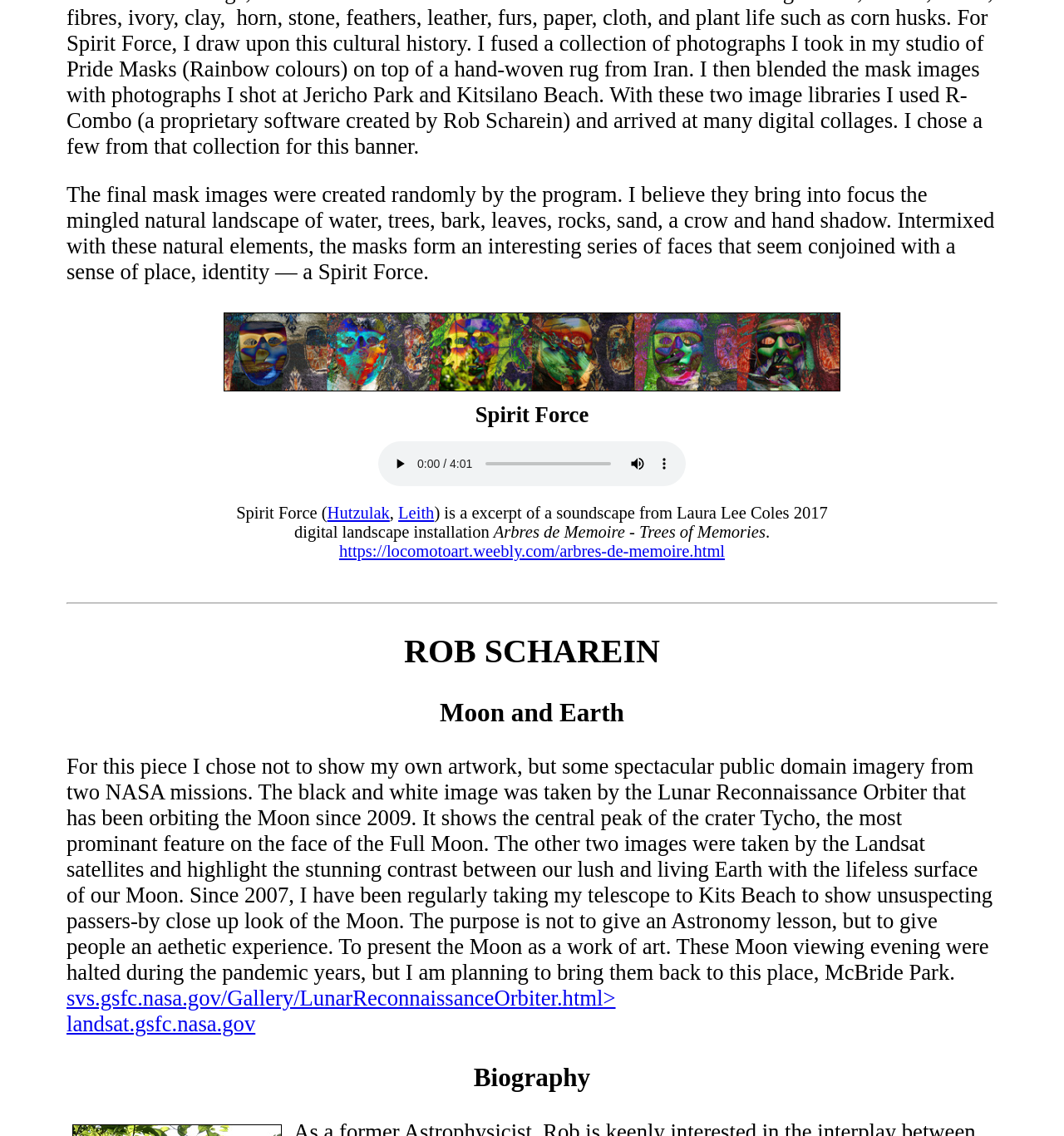What is the name of the crater shown in the NASA image?
Use the image to answer the question with a single word or phrase.

Tycho